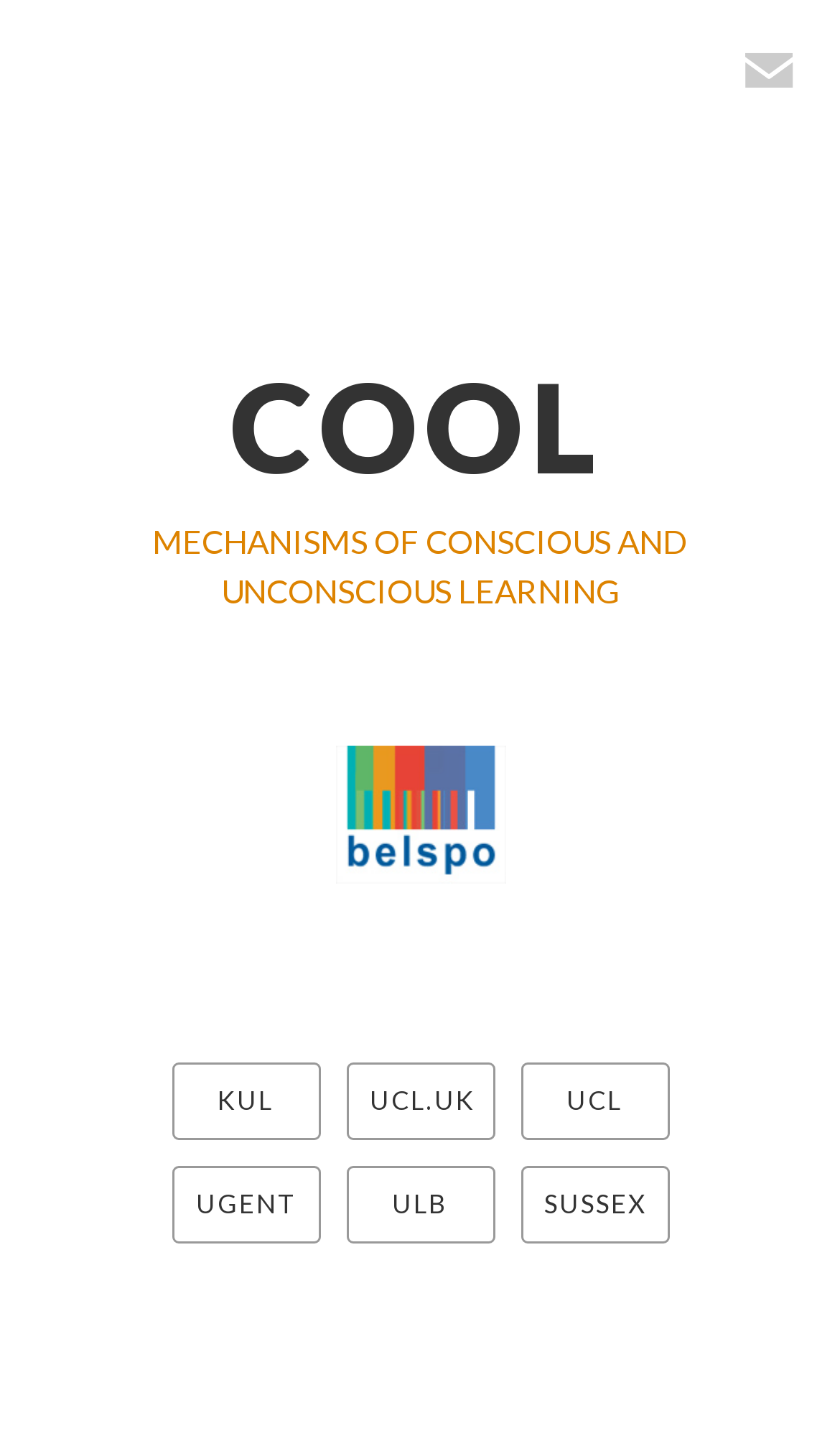How many icons are there on the webpage?
Look at the screenshot and respond with one word or a short phrase.

1